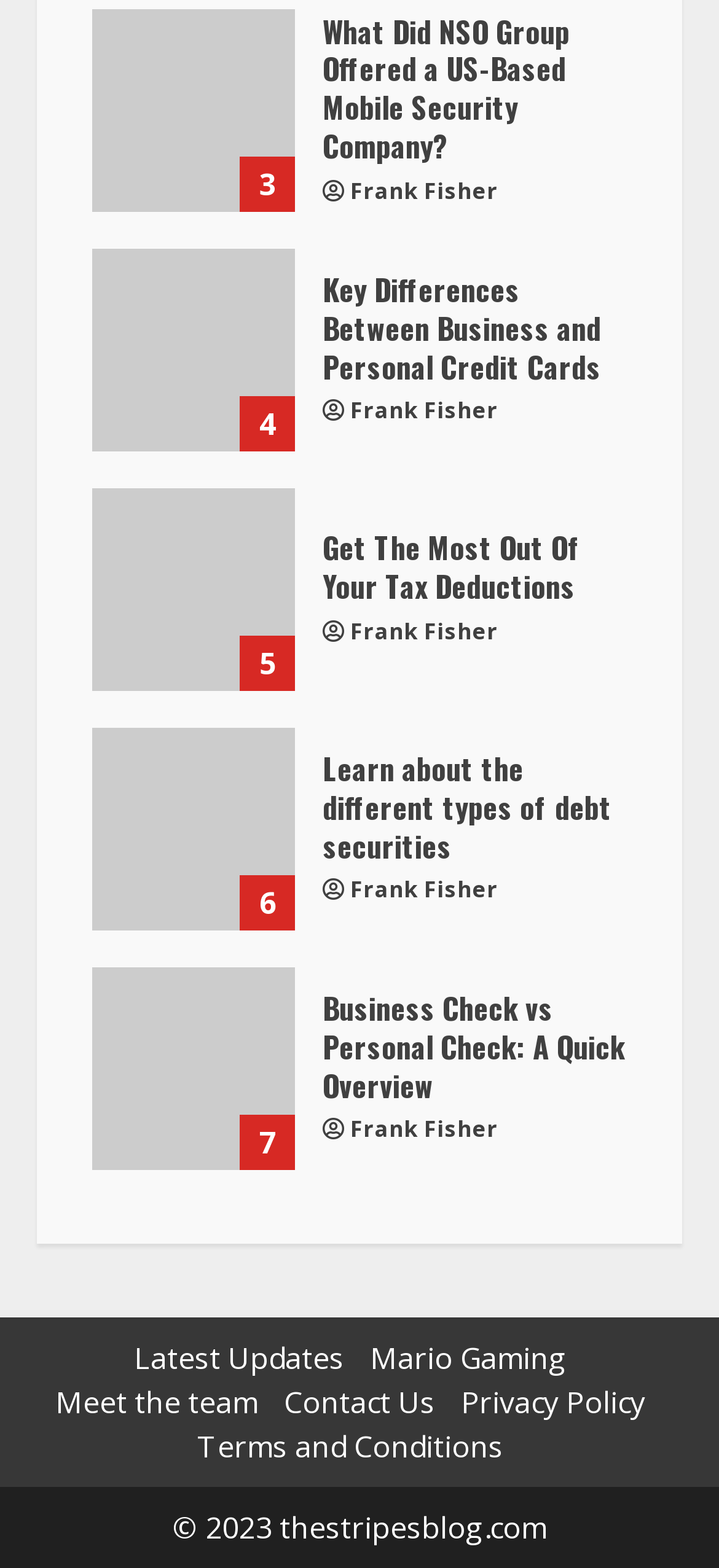Predict the bounding box of the UI element that fits this description: "Frank Fisher".

[0.487, 0.558, 0.692, 0.579]